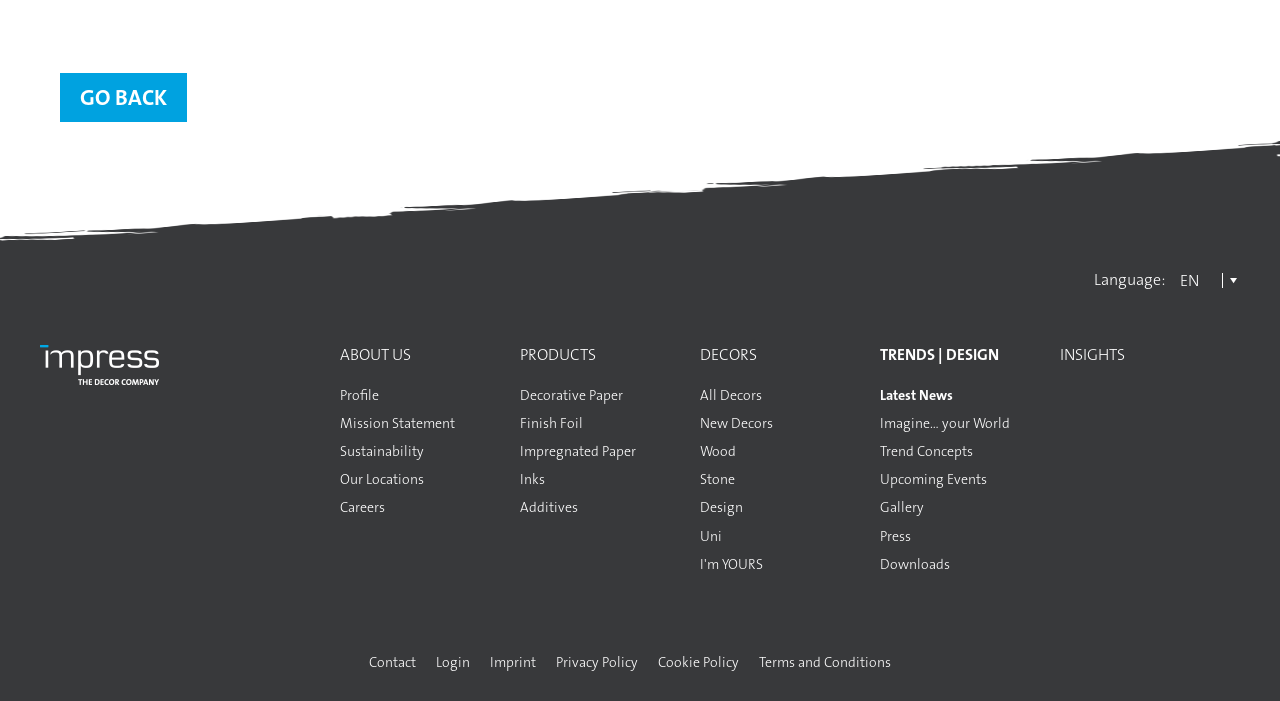Identify the bounding box coordinates for the UI element described as follows: "Trends | Design". Ensure the coordinates are four float numbers between 0 and 1, formatted as [left, top, right, bottom].

[0.688, 0.492, 0.828, 0.522]